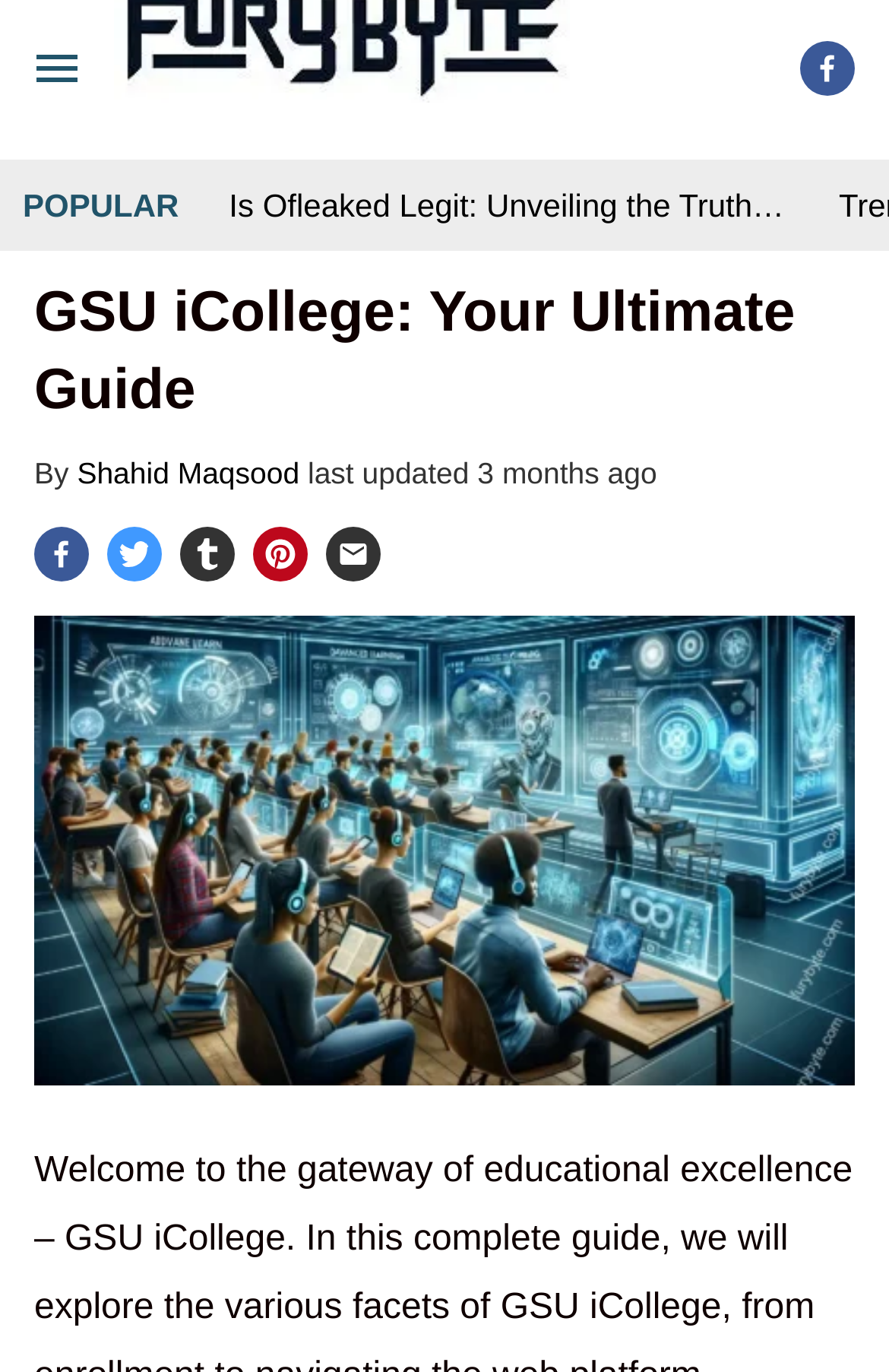Please identify the bounding box coordinates of the region to click in order to complete the given instruction: "Read the article 'Is Ofleaked Legit: Unveiling the Truth in 2024'". The coordinates should be four float numbers between 0 and 1, i.e., [left, top, right, bottom].

[0.258, 0.136, 0.882, 0.163]